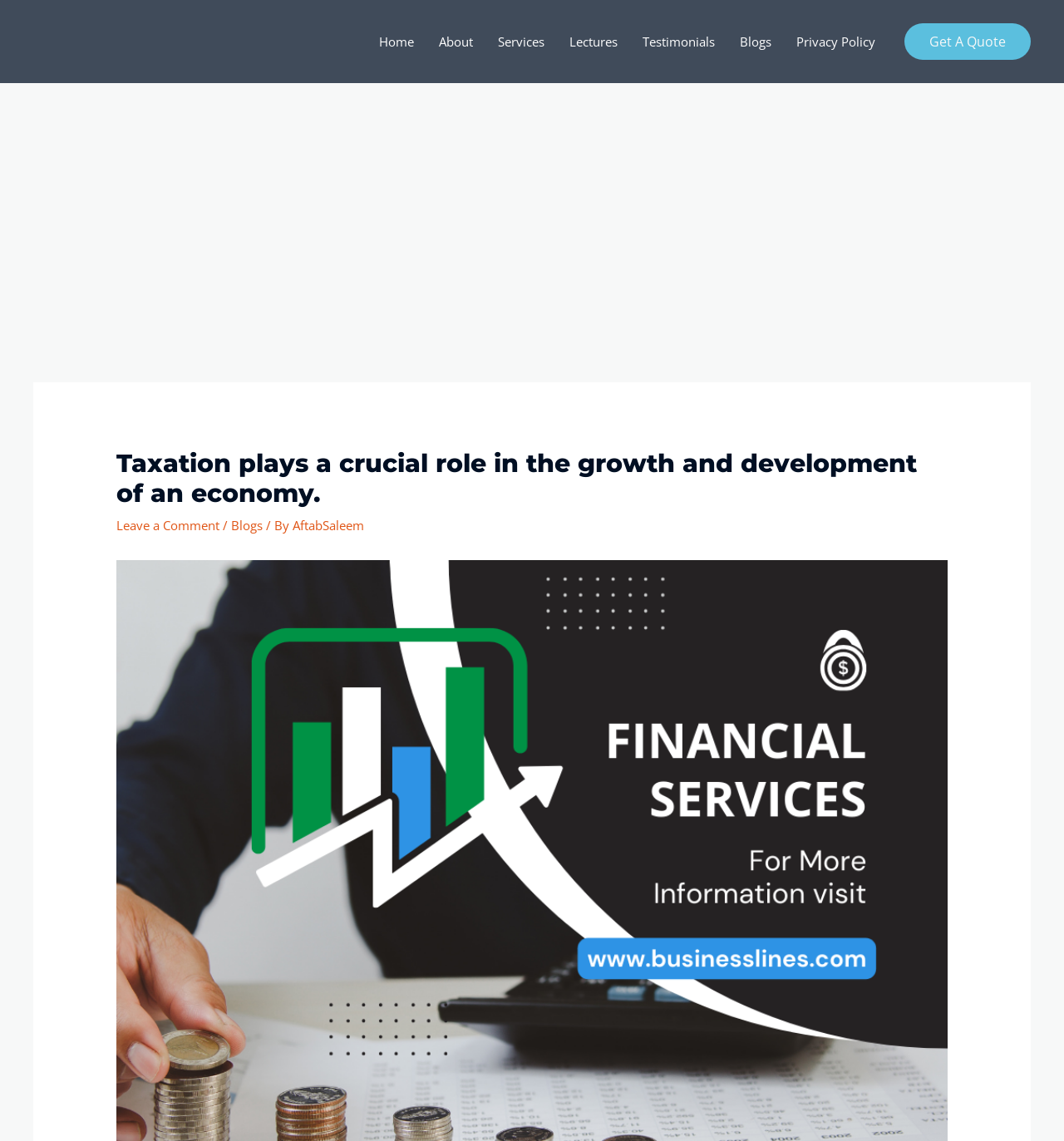What is the topic of the blog post?
From the screenshot, supply a one-word or short-phrase answer.

Taxation